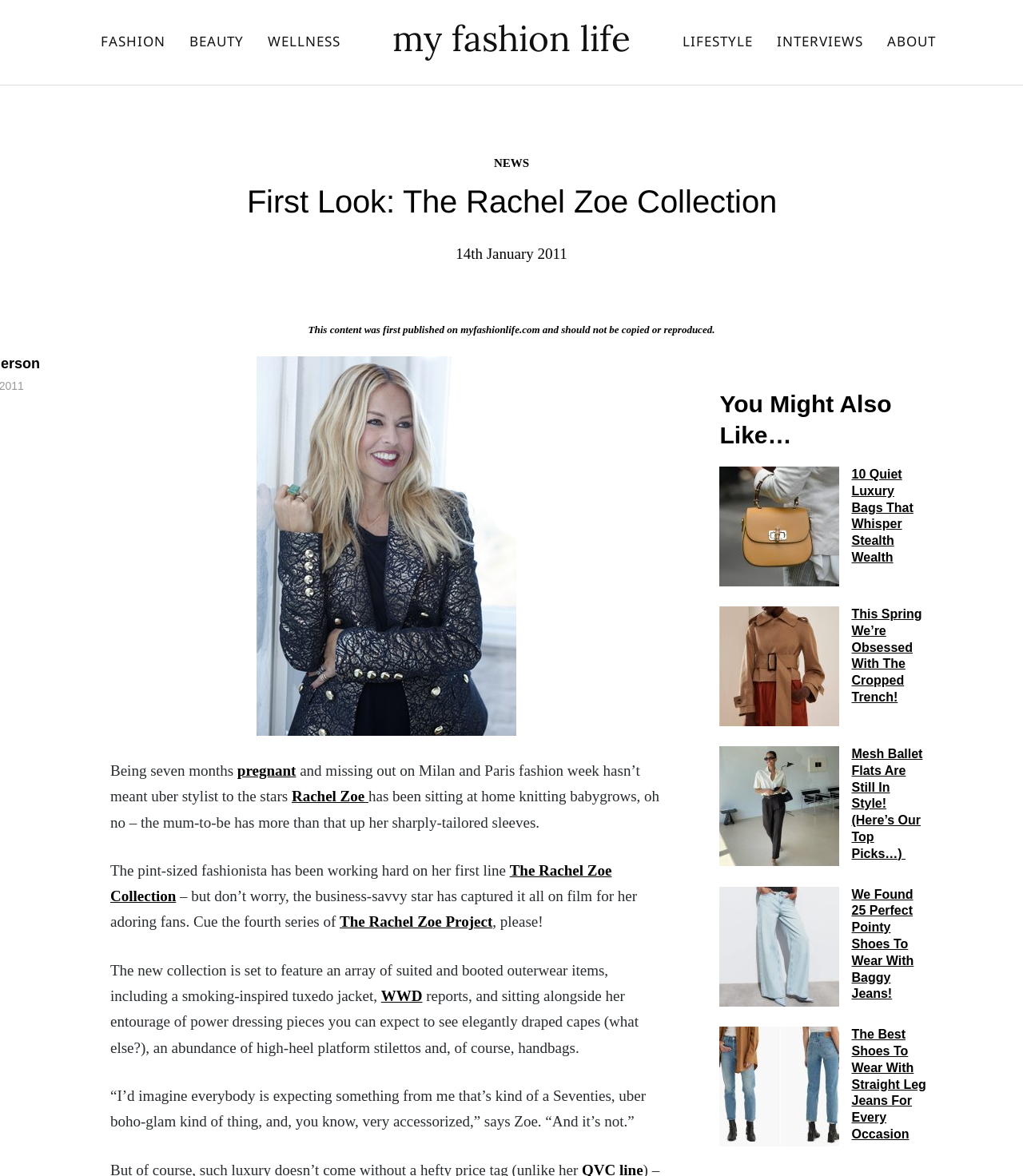Please specify the bounding box coordinates of the area that should be clicked to accomplish the following instruction: "Click on FASHION". The coordinates should consist of four float numbers between 0 and 1, i.e., [left, top, right, bottom].

[0.098, 0.021, 0.162, 0.051]